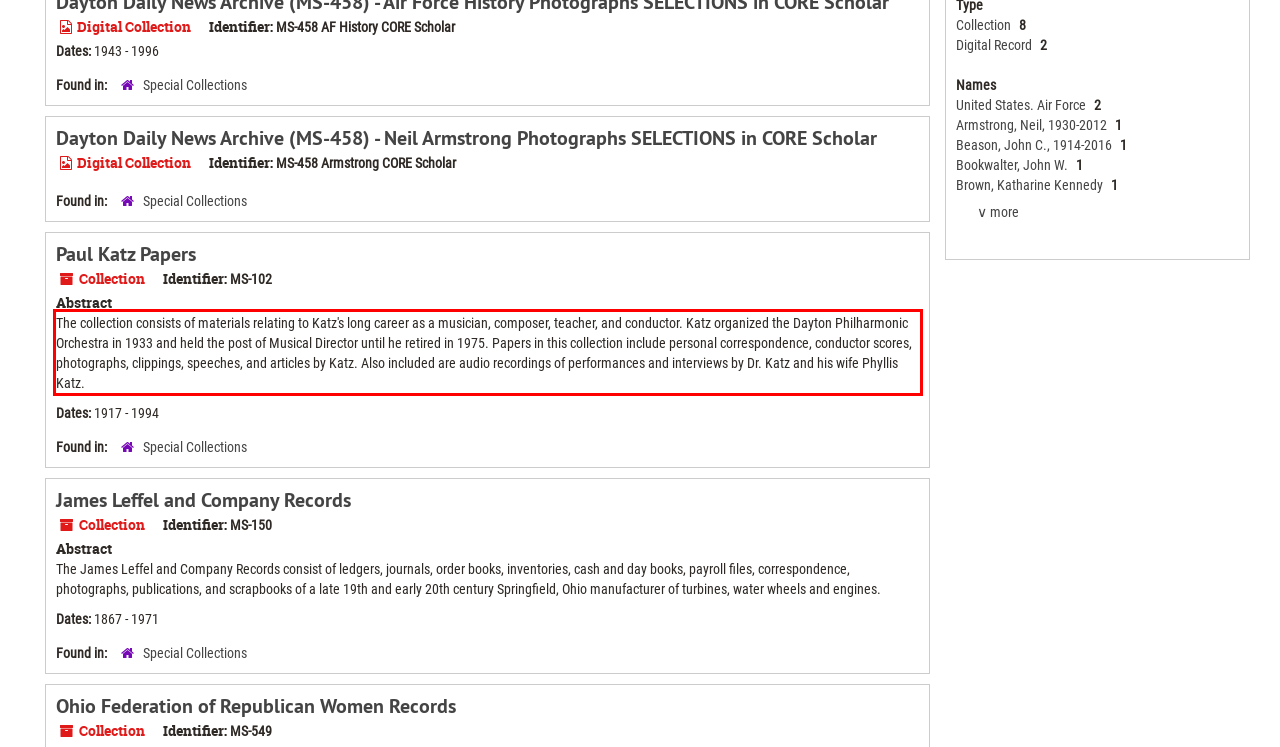Examine the screenshot of the webpage, locate the red bounding box, and generate the text contained within it.

The collection consists of materials relating to Katz's long career as a musician, composer, teacher, and conductor. Katz organized the Dayton Philharmonic Orchestra in 1933 and held the post of Musical Director until he retired in 1975. Papers in this collection include personal correspondence, conductor scores, photographs, clippings, speeches, and articles by Katz. Also included are audio recordings of performances and interviews by Dr. Katz and his wife Phyllis Katz.